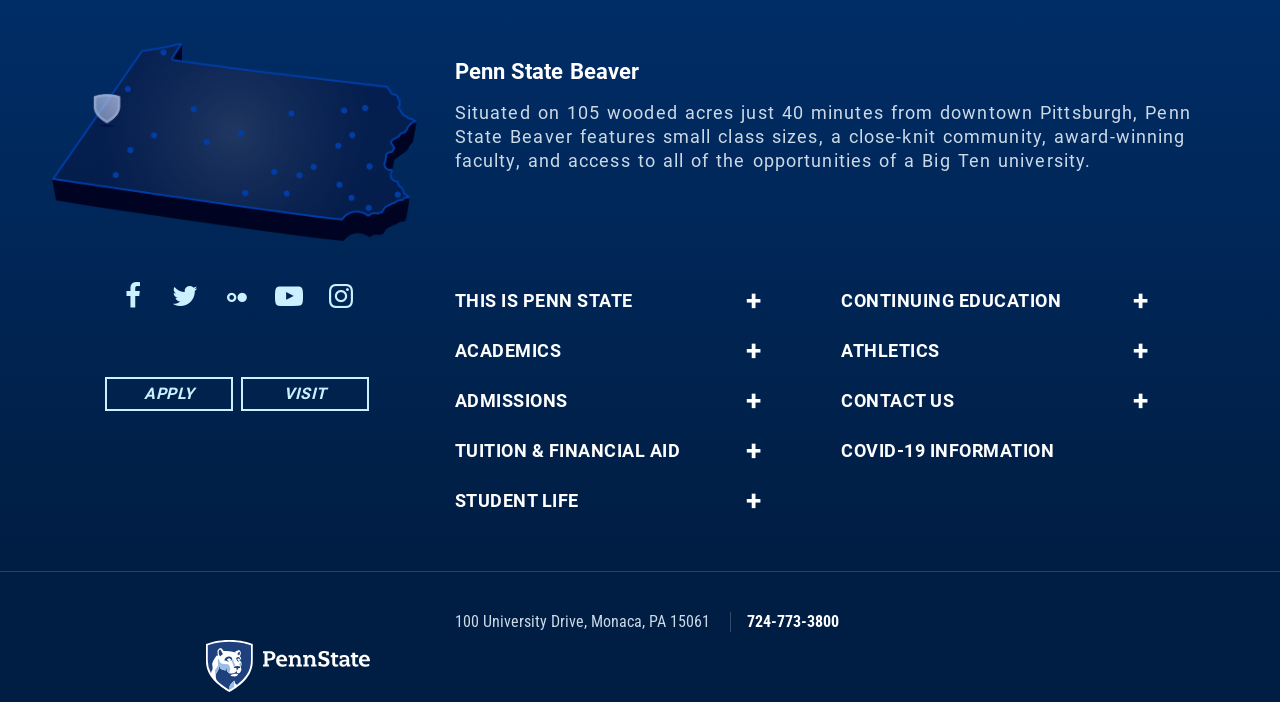Please identify the bounding box coordinates of the area I need to click to accomplish the following instruction: "Check Penn State Beaver's facebook page".

[0.093, 0.399, 0.115, 0.446]